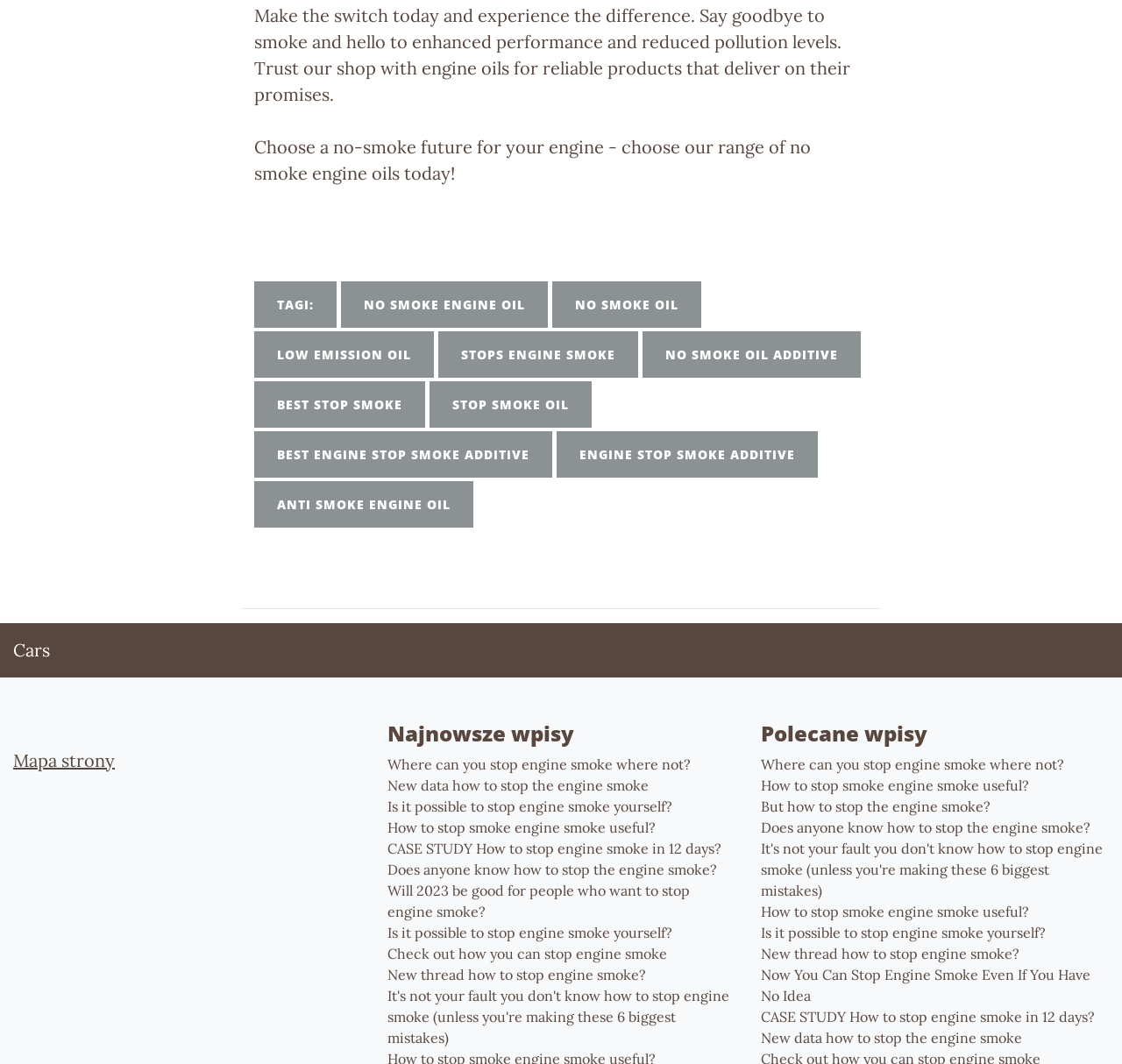Find the bounding box coordinates corresponding to the UI element with the description: "best engine stop smoke additive". The coordinates should be formatted as [left, top, right, bottom], with values as floats between 0 and 1.

[0.227, 0.405, 0.492, 0.449]